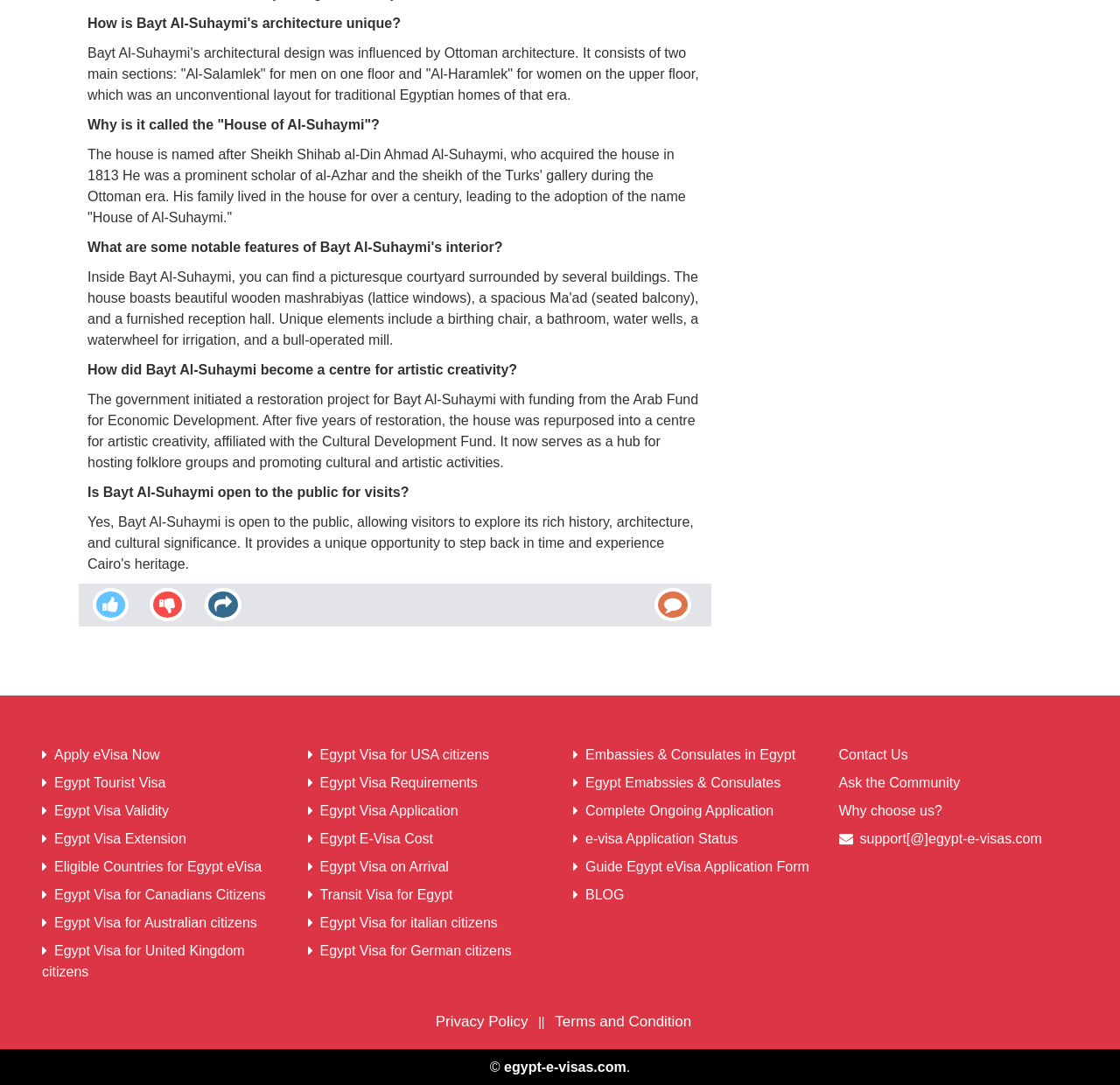Could you find the bounding box coordinates of the clickable area to complete this instruction: "Click the 'share' button"?

[0.186, 0.545, 0.212, 0.577]